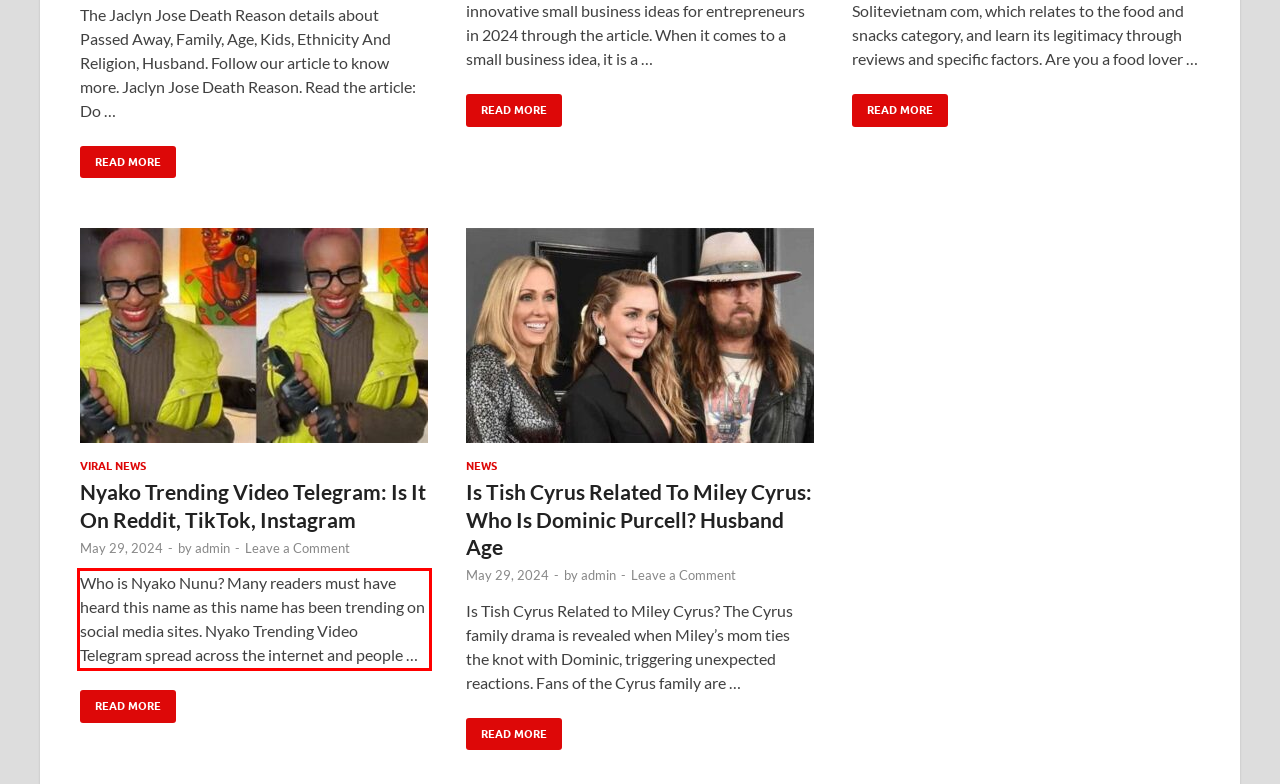You are given a screenshot of a webpage with a UI element highlighted by a red bounding box. Please perform OCR on the text content within this red bounding box.

Who is Nyako Nunu? Many readers must have heard this name as this name has been trending on social media sites. Nyako Trending Video Telegram spread across the internet and people …